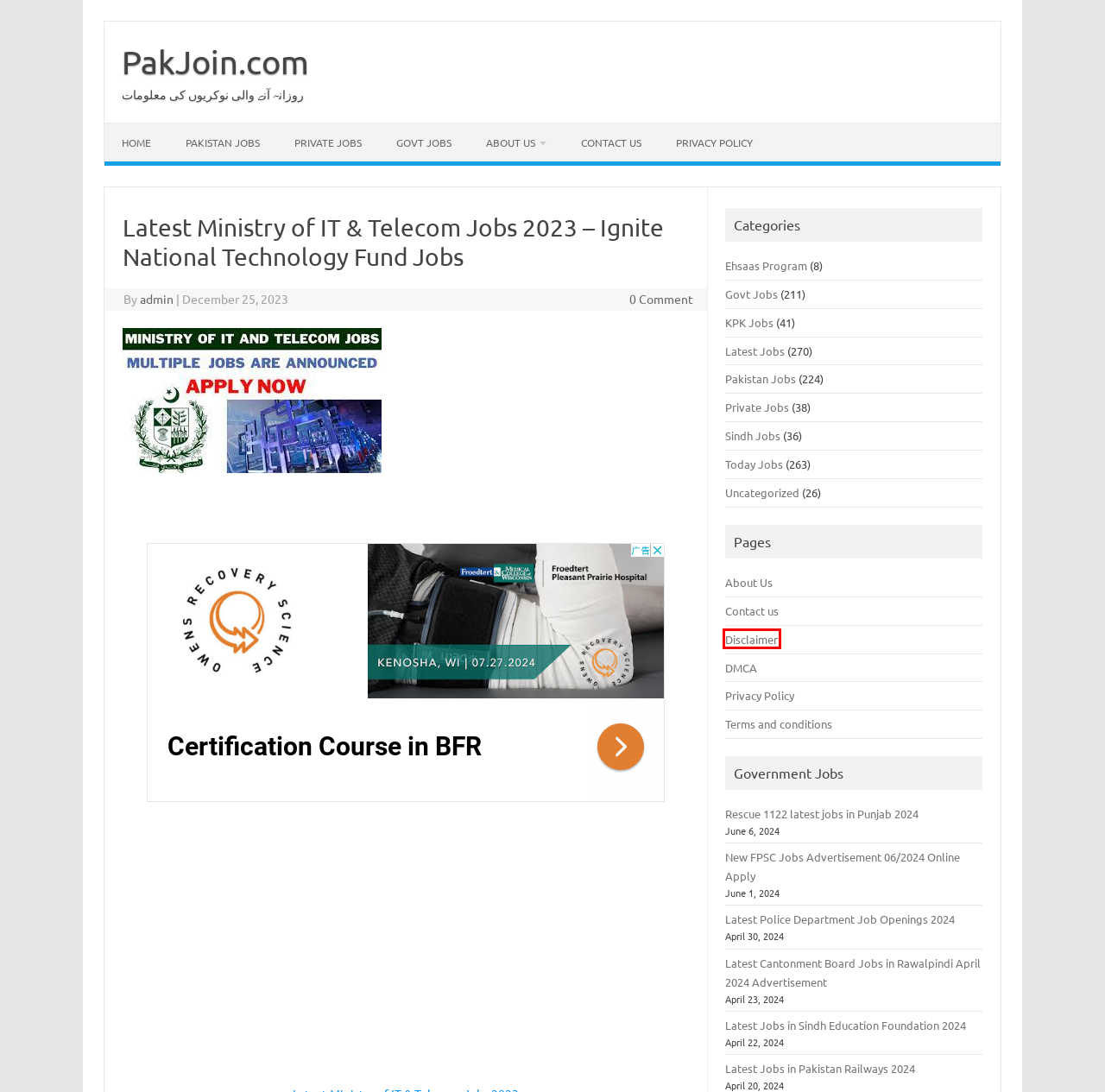Please examine the screenshot provided, which contains a red bounding box around a UI element. Select the webpage description that most accurately describes the new page displayed after clicking the highlighted element. Here are the candidates:
A. New FPSC Jobs Advertisement 06/2024 Online Apply - PakJoin.com
B. Latest Jobs - PakJoin.com
C. Pakistan Jobs - PakJoin.com
D. PakJoin.com - روزانہ آنے والی نوکریوں کی معلومات
E. Latest Cantonment Board Jobs in Rawalpindi April 2024
F. KPK Jobs - PakJoin.com
G. Terms and conditions - PakJoin.com
H. Disclaimer - PakJoin.com

H